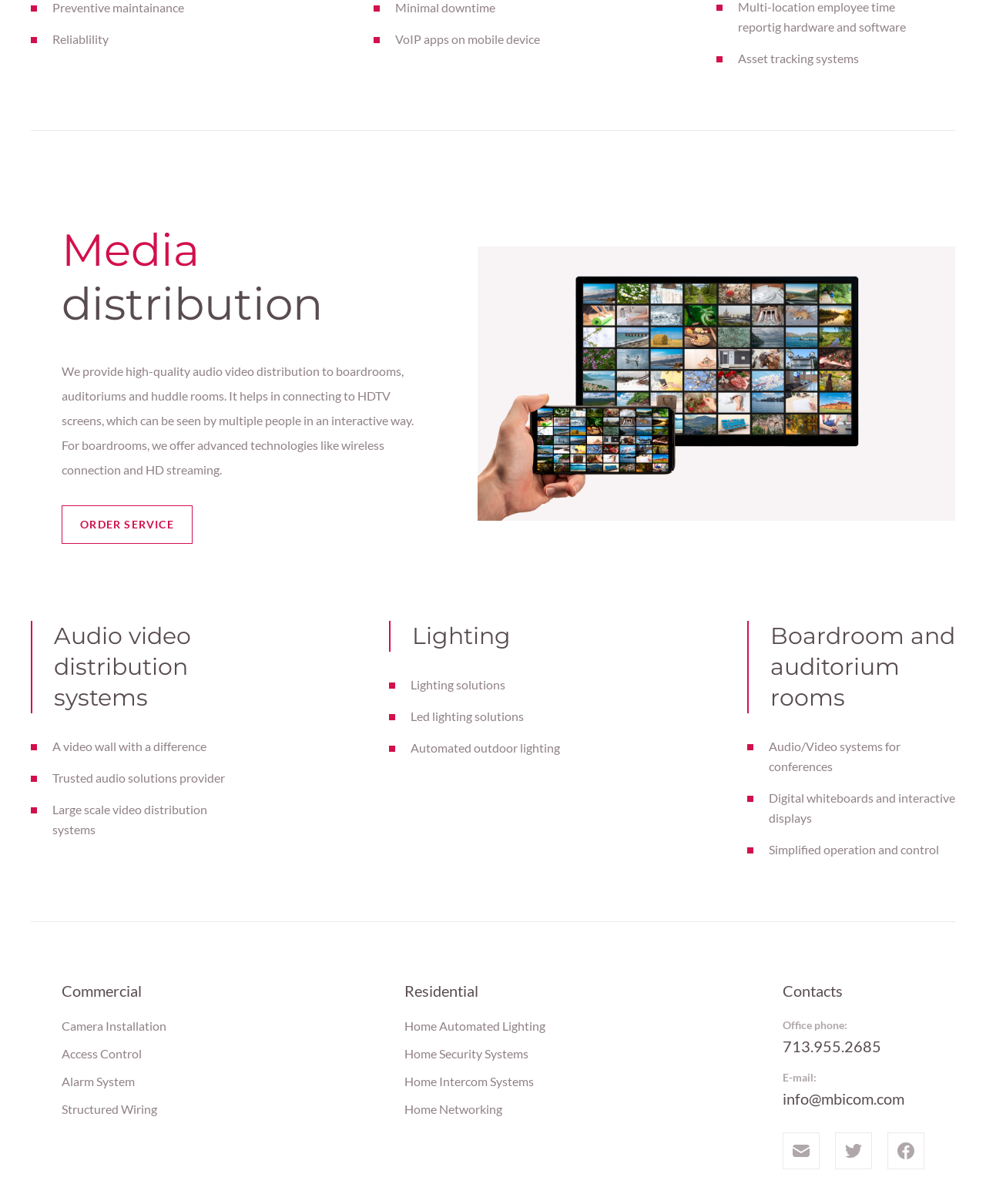Identify the bounding box of the UI component described as: "Home Automated Lighting".

[0.41, 0.847, 0.553, 0.857]